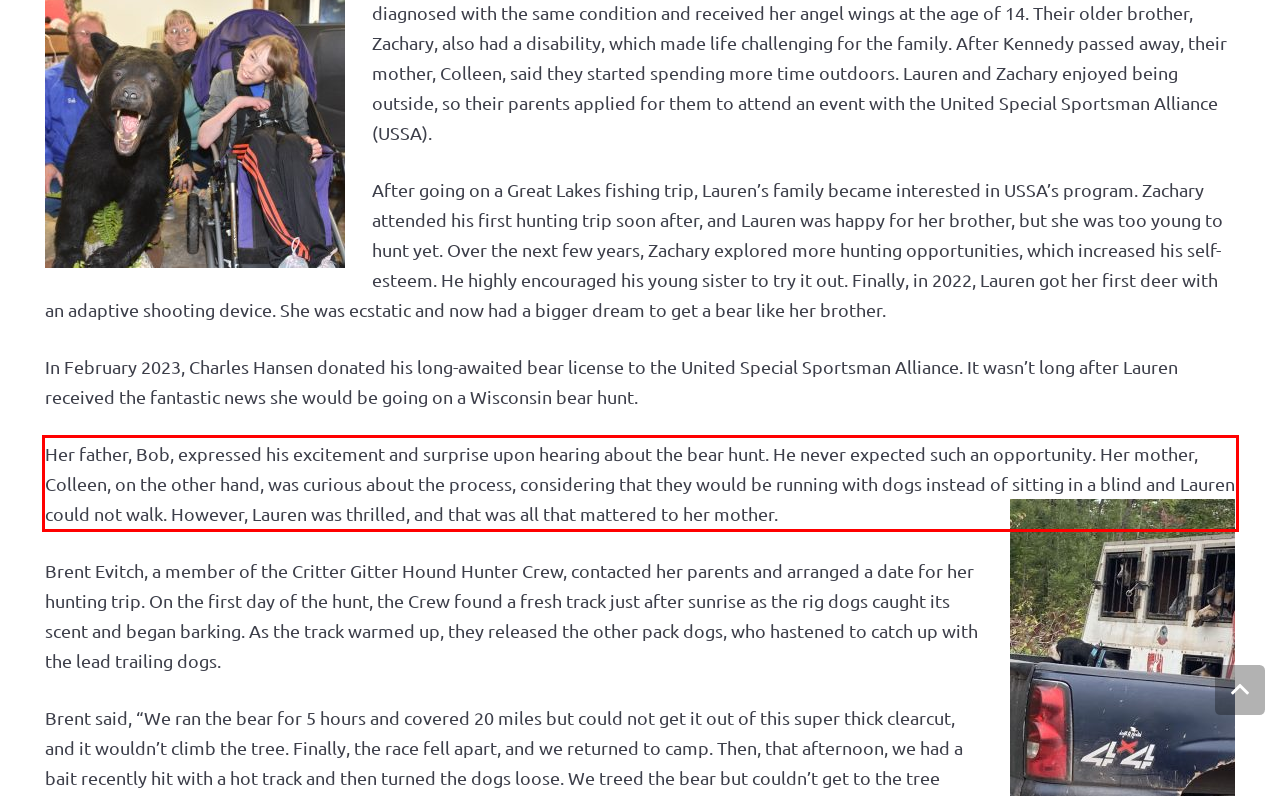Using the provided webpage screenshot, identify and read the text within the red rectangle bounding box.

Her father, Bob, expressed his excitement and surprise upon hearing about the bear hunt. He never expected such an opportunity. Her mother, Colleen, on the other hand, was curious about the process, considering that they would be running with dogs instead of sitting in a blind and Lauren could not walk. However, Lauren was thrilled, and that was all that mattered to her mother.